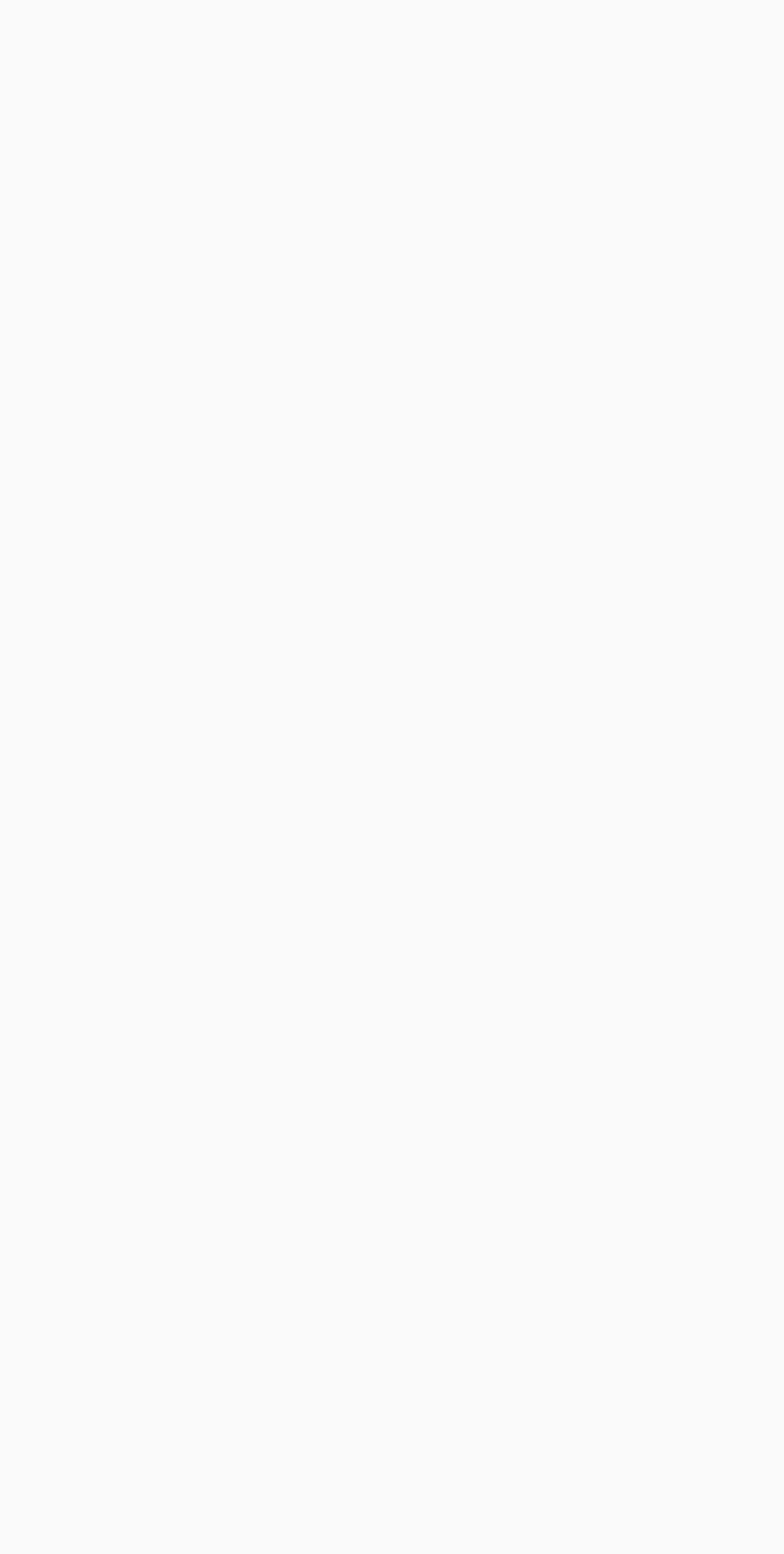Could you indicate the bounding box coordinates of the region to click in order to complete this instruction: "Go to Shopping".

[0.141, 0.78, 0.331, 0.81]